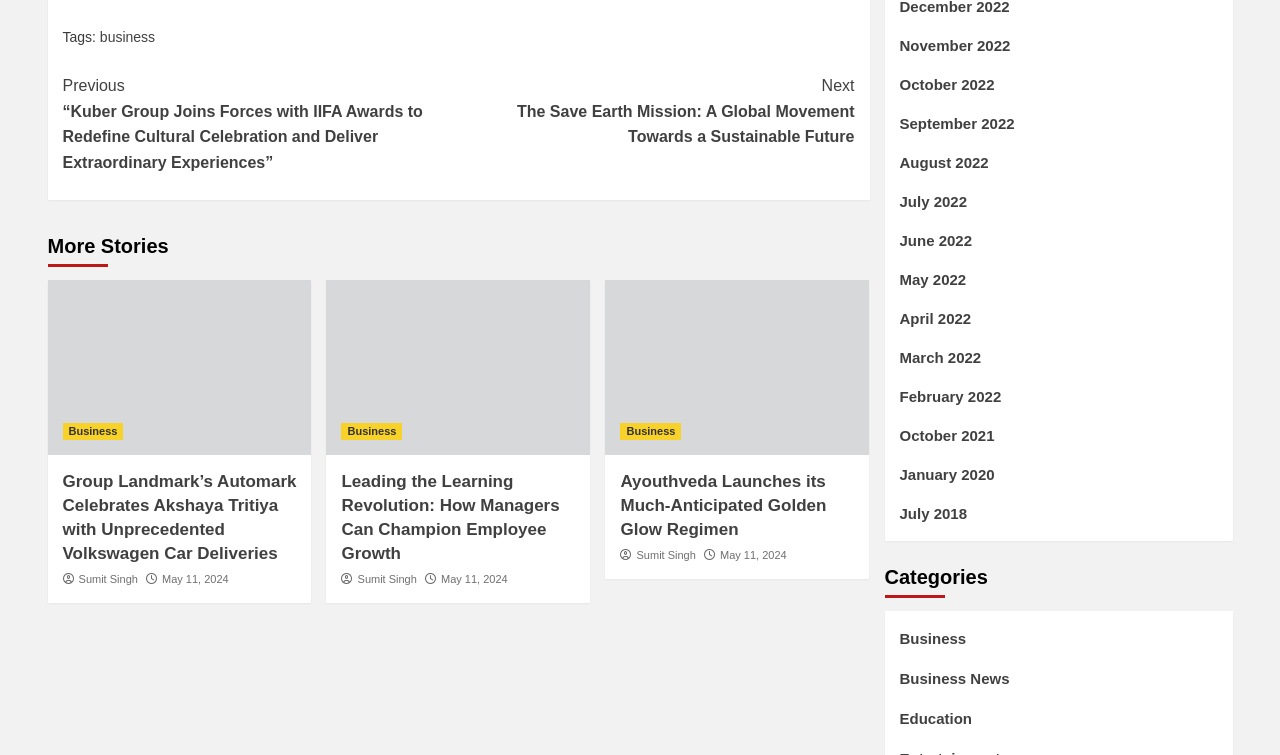Identify the bounding box coordinates of the element to click to follow this instruction: 'Explore 'Group Landmark’s Automark Celebrates Akshaya Tritiya with Unprecedented Volkswagen Car Deliveries''. Ensure the coordinates are four float values between 0 and 1, provided as [left, top, right, bottom].

[0.049, 0.623, 0.232, 0.749]